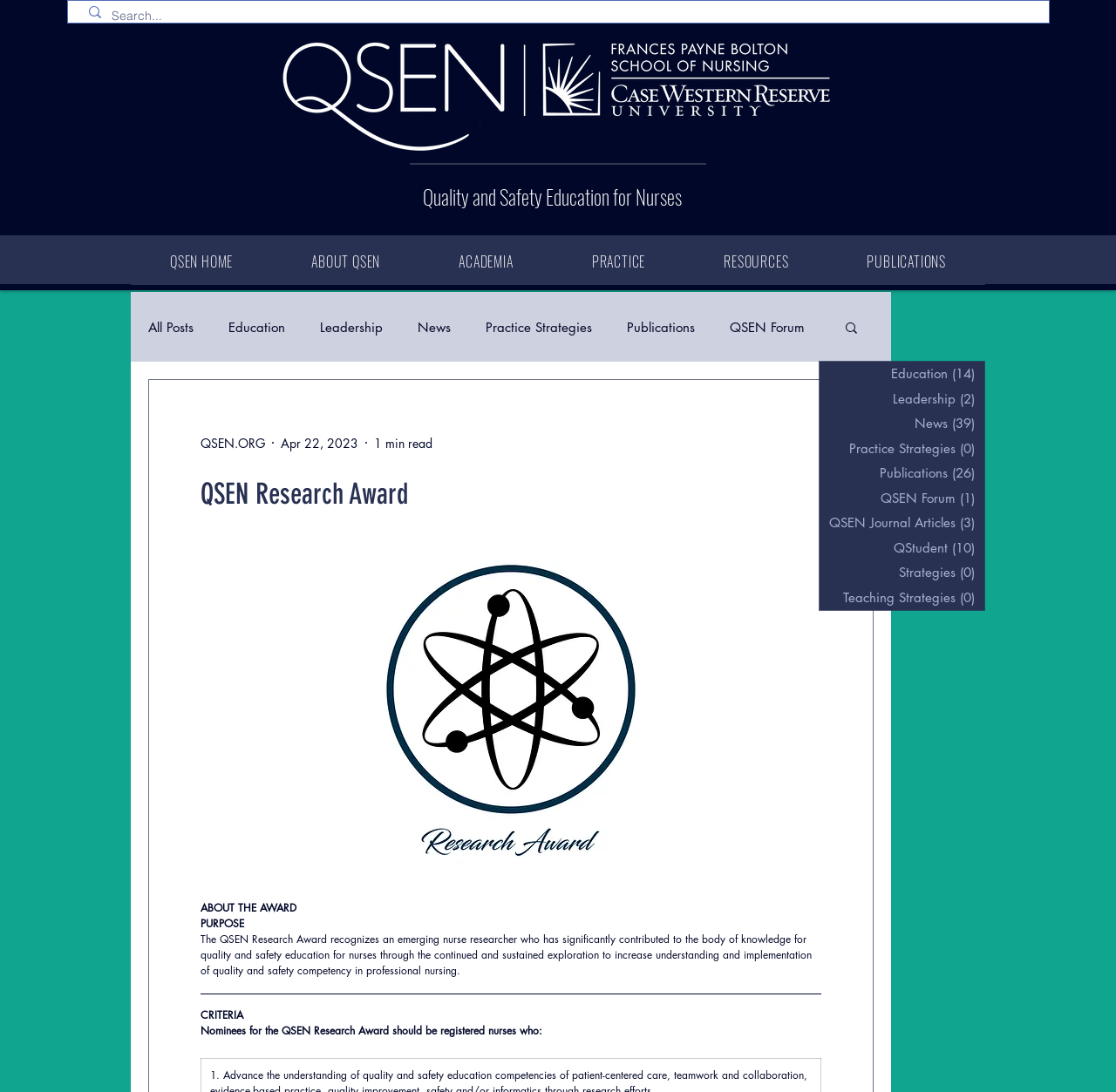Please locate and generate the primary heading on this webpage.

QSEN Research Award